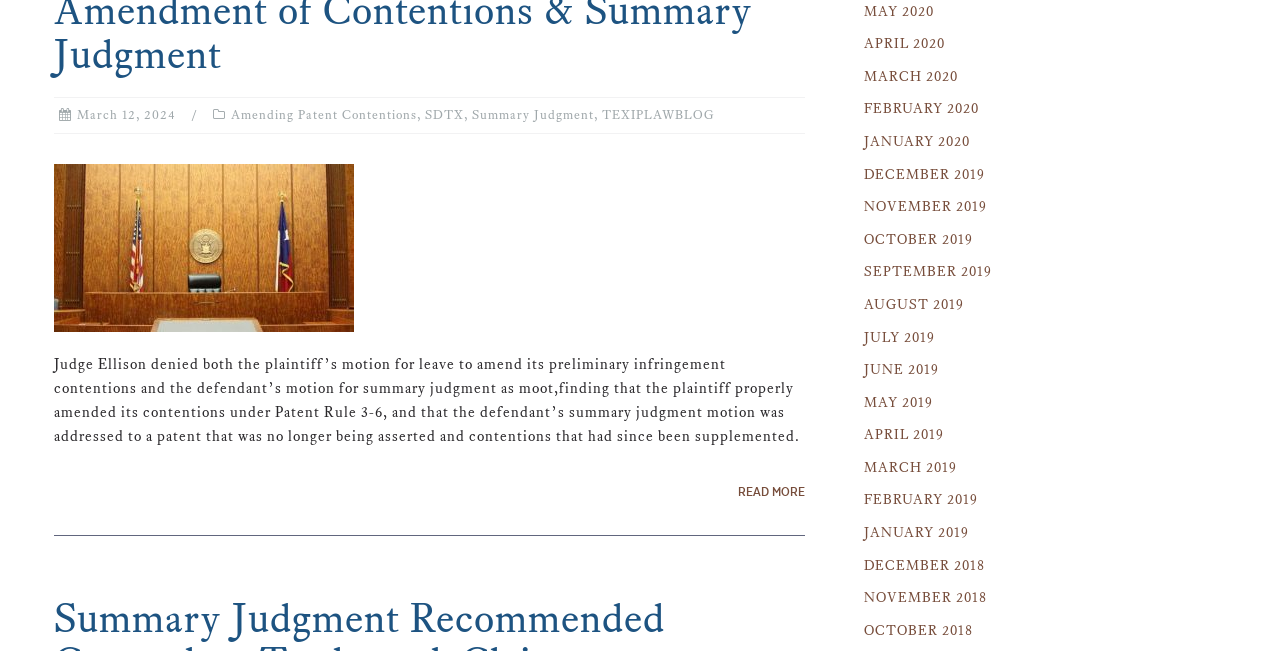What is the topic of the webpage?
Please provide a comprehensive answer based on the details in the screenshot.

The webpage appears to be discussing patent law, as it mentions patent contentions, infringement, and summary judgment, indicating that the topic is related to patent law and litigation.